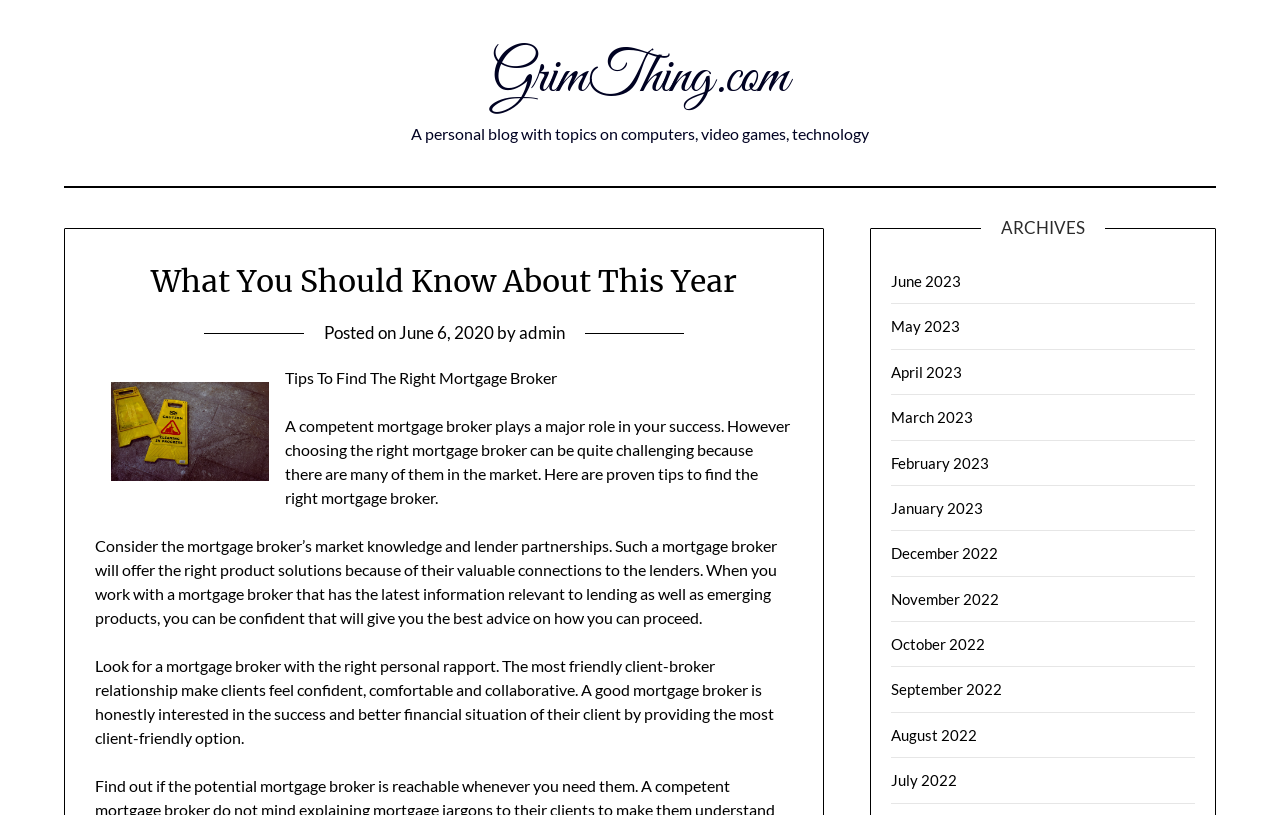Provide a single word or phrase answer to the question: 
What is the author of the article 'What You Should Know About This Year'?

admin